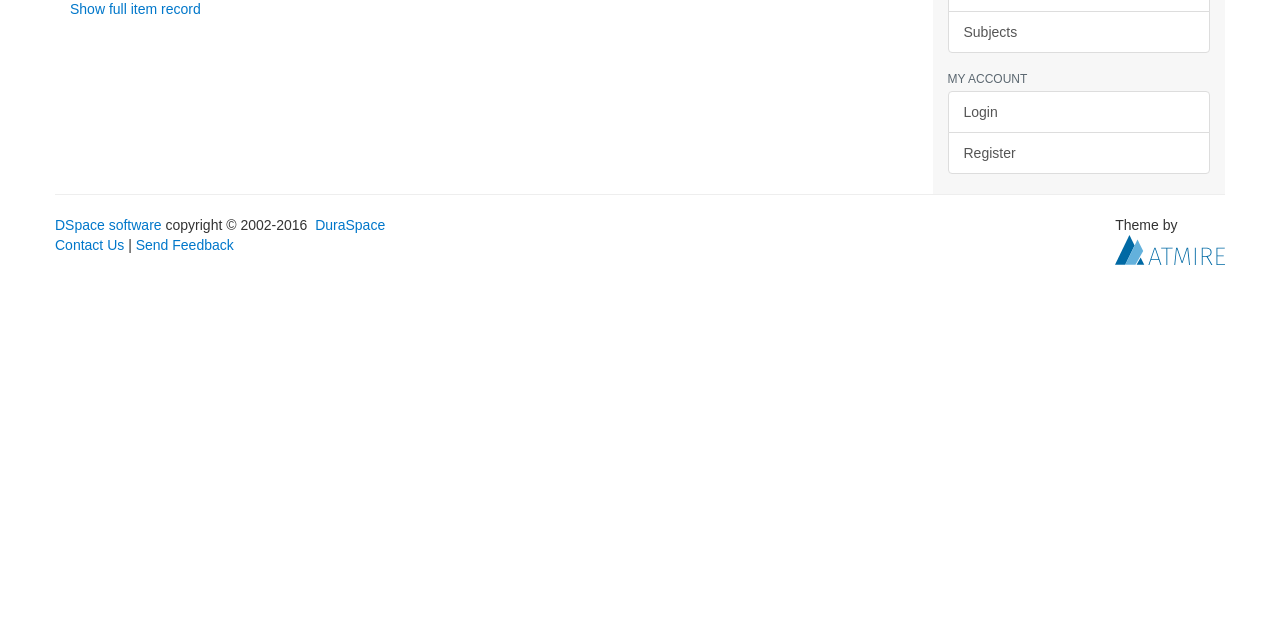Given the element description Show full item record, predict the bounding box coordinates for the UI element in the webpage screenshot. The format should be (top-left x, top-left y, bottom-right x, bottom-right y), and the values should be between 0 and 1.

[0.055, 0.002, 0.157, 0.027]